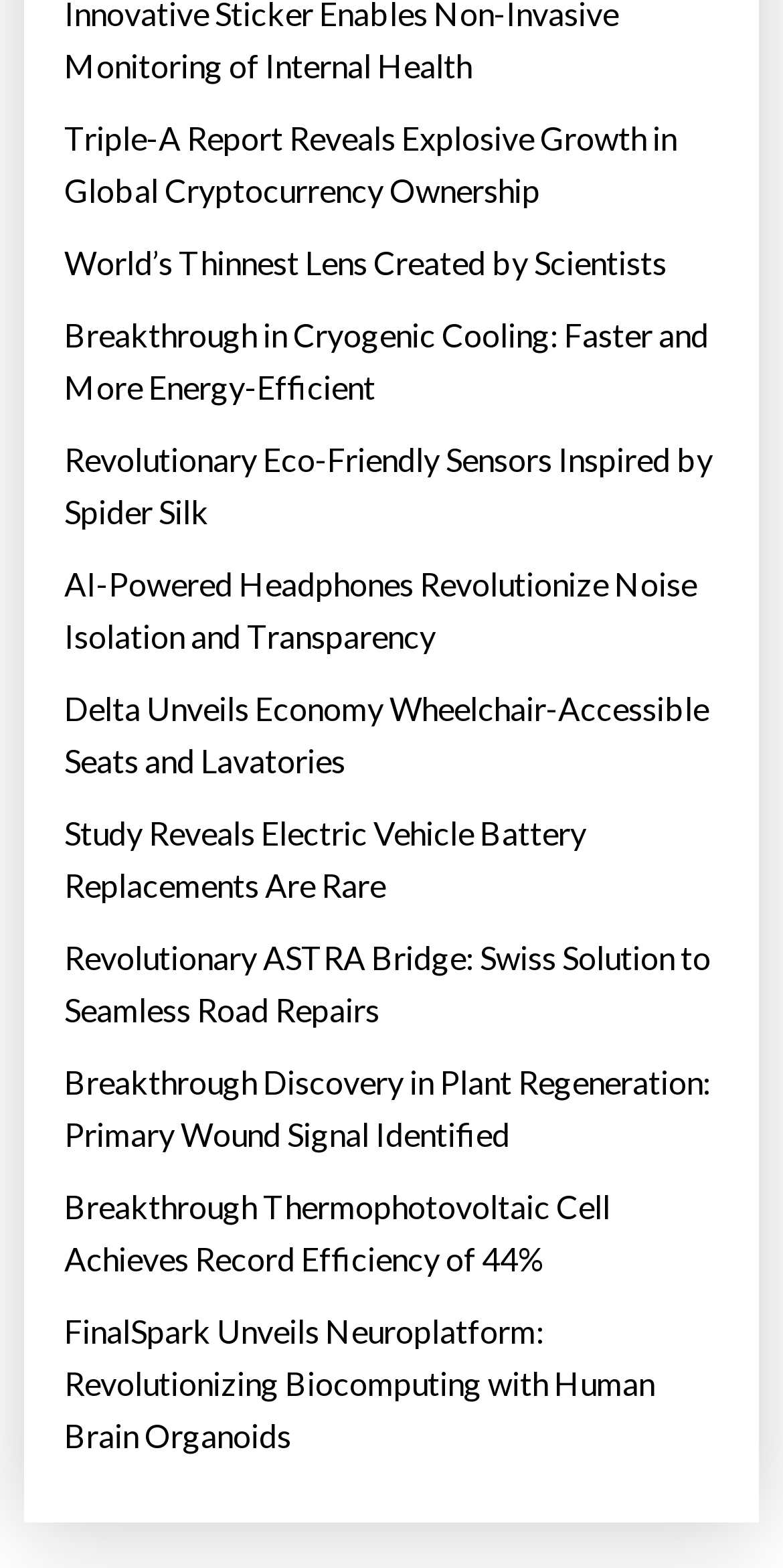Answer briefly with one word or phrase:
What is the purpose of this webpage?

To inform about scientific breakthroughs